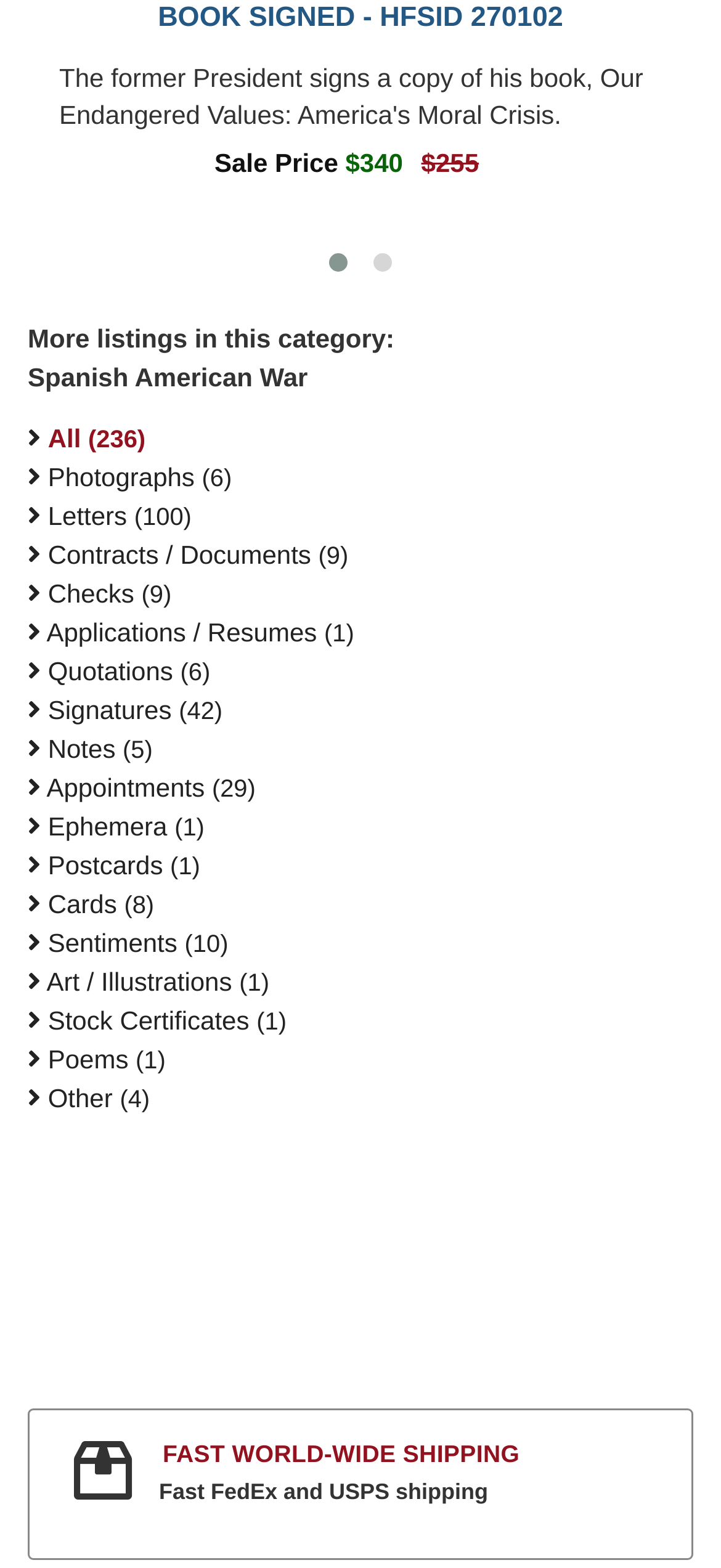Locate the bounding box coordinates of the element I should click to achieve the following instruction: "Follow BME on Twitter".

None